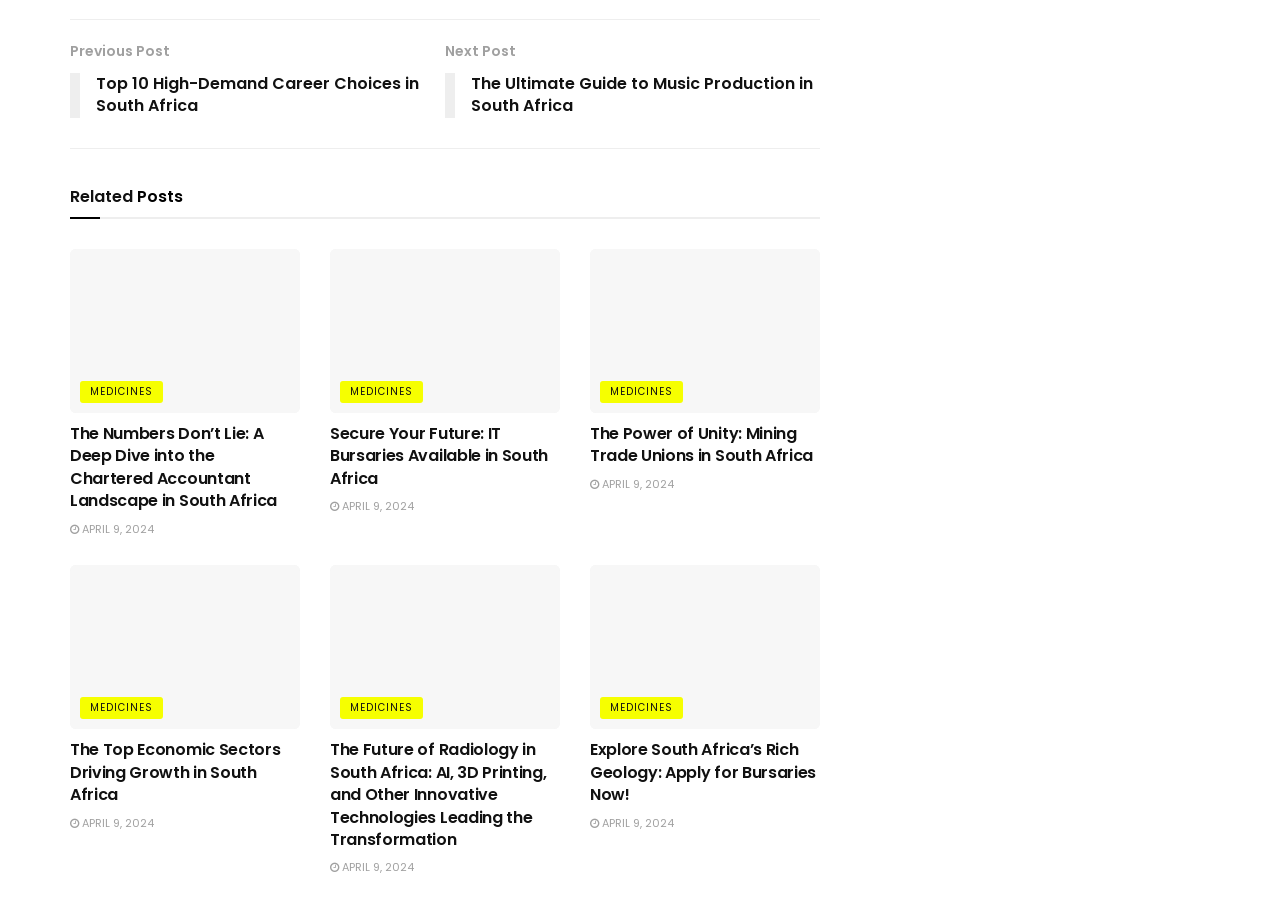Please locate the bounding box coordinates of the element that should be clicked to achieve the given instruction: "Click on the 'Previous Post' link".

[0.055, 0.044, 0.348, 0.138]